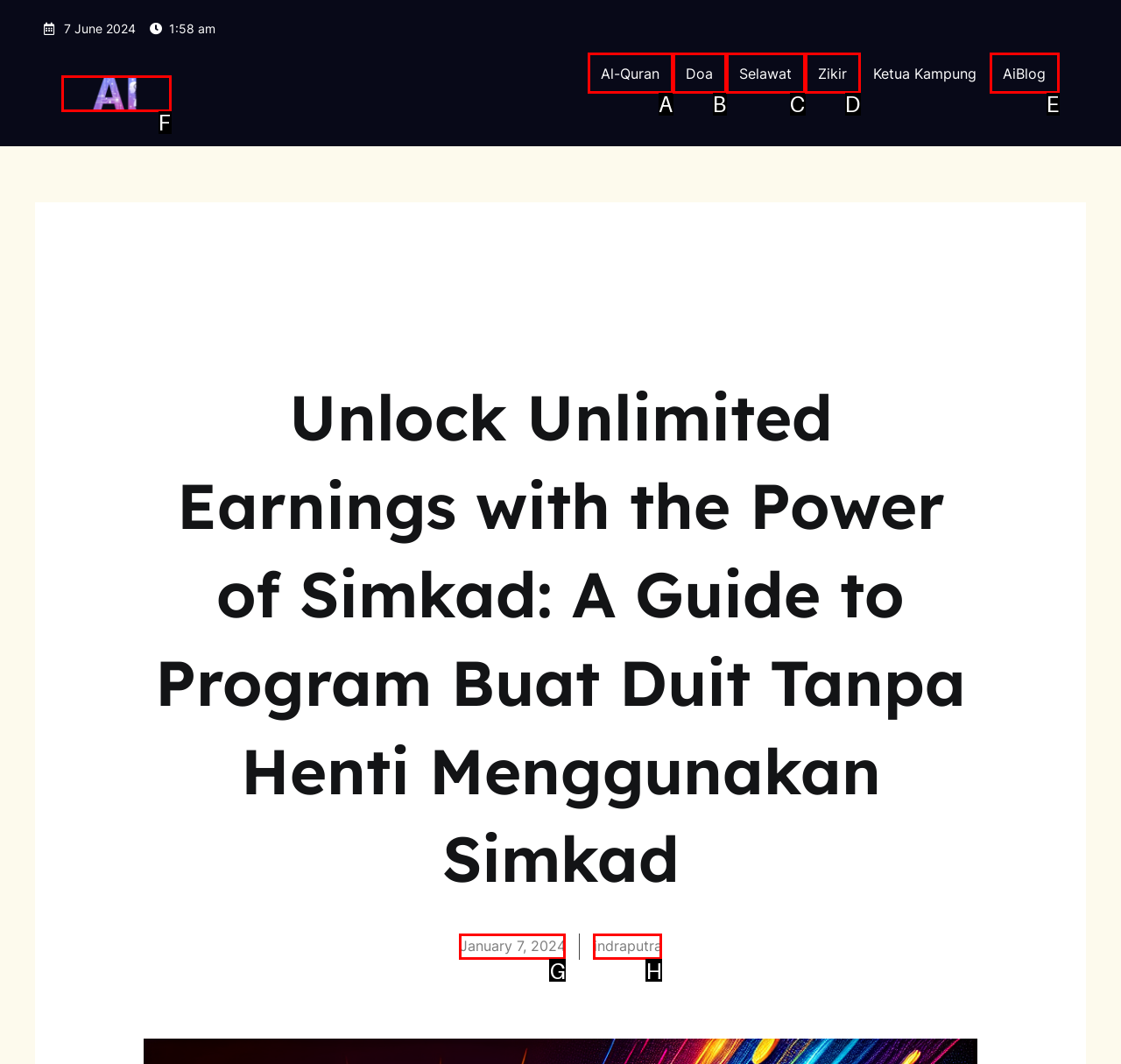Match the following description to a UI element: Accept
Provide the letter of the matching option directly.

None